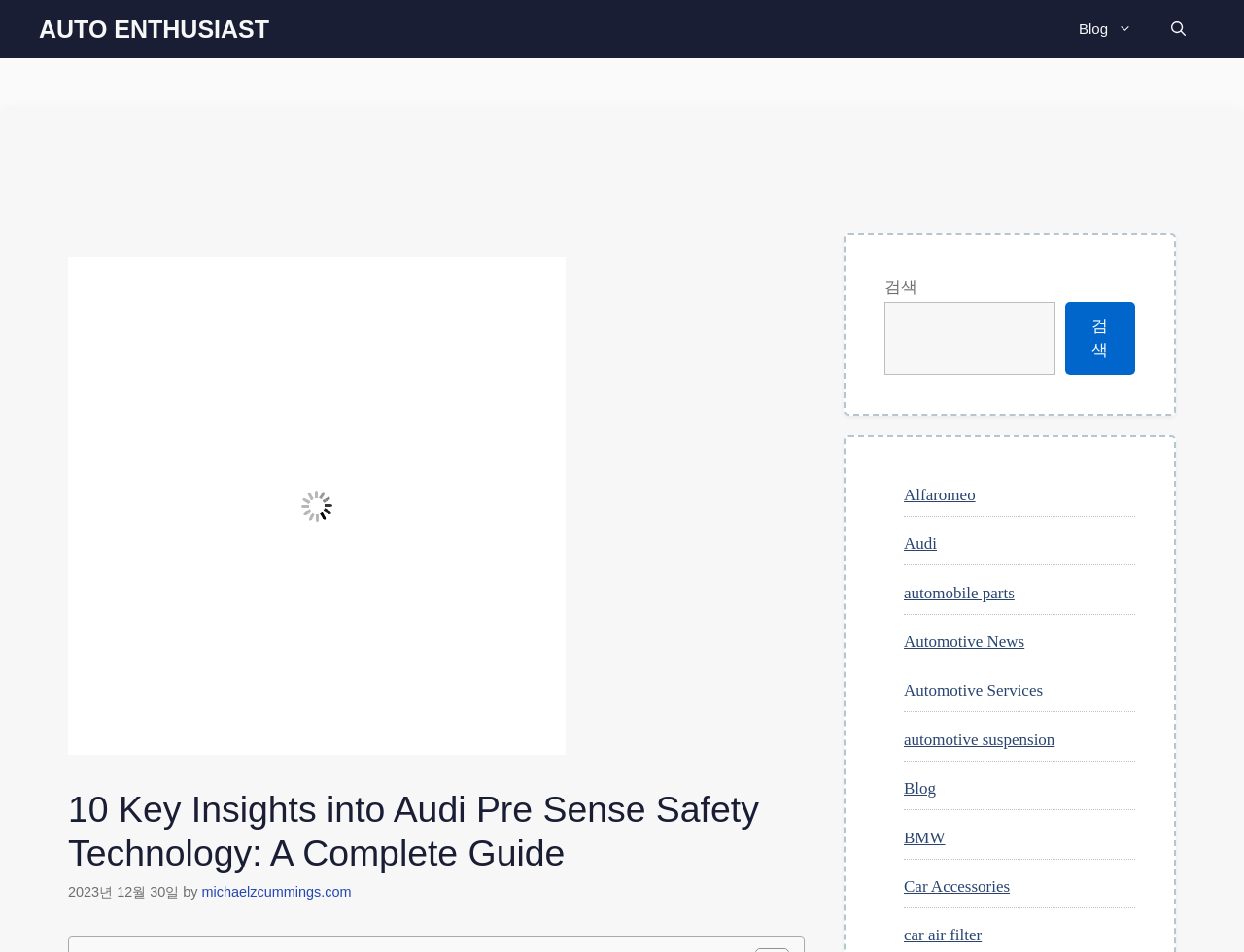Please determine the primary heading and provide its text.

10 Key Insights into Audi Pre Sense Safety Technology: A Complete Guide